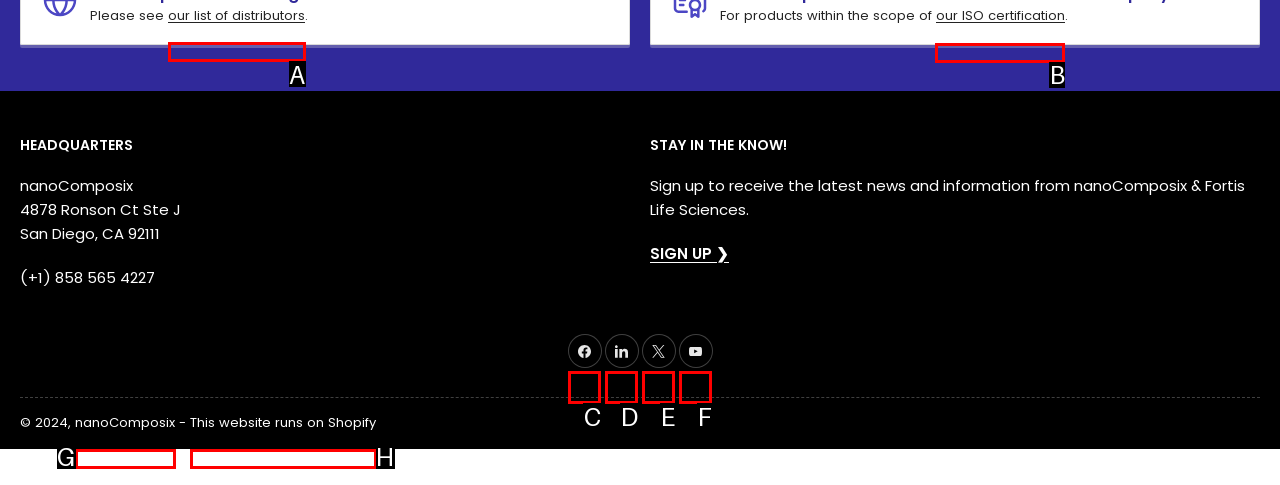Select the appropriate bounding box to fulfill the task: Learn more about the ISO certification Respond with the corresponding letter from the choices provided.

B